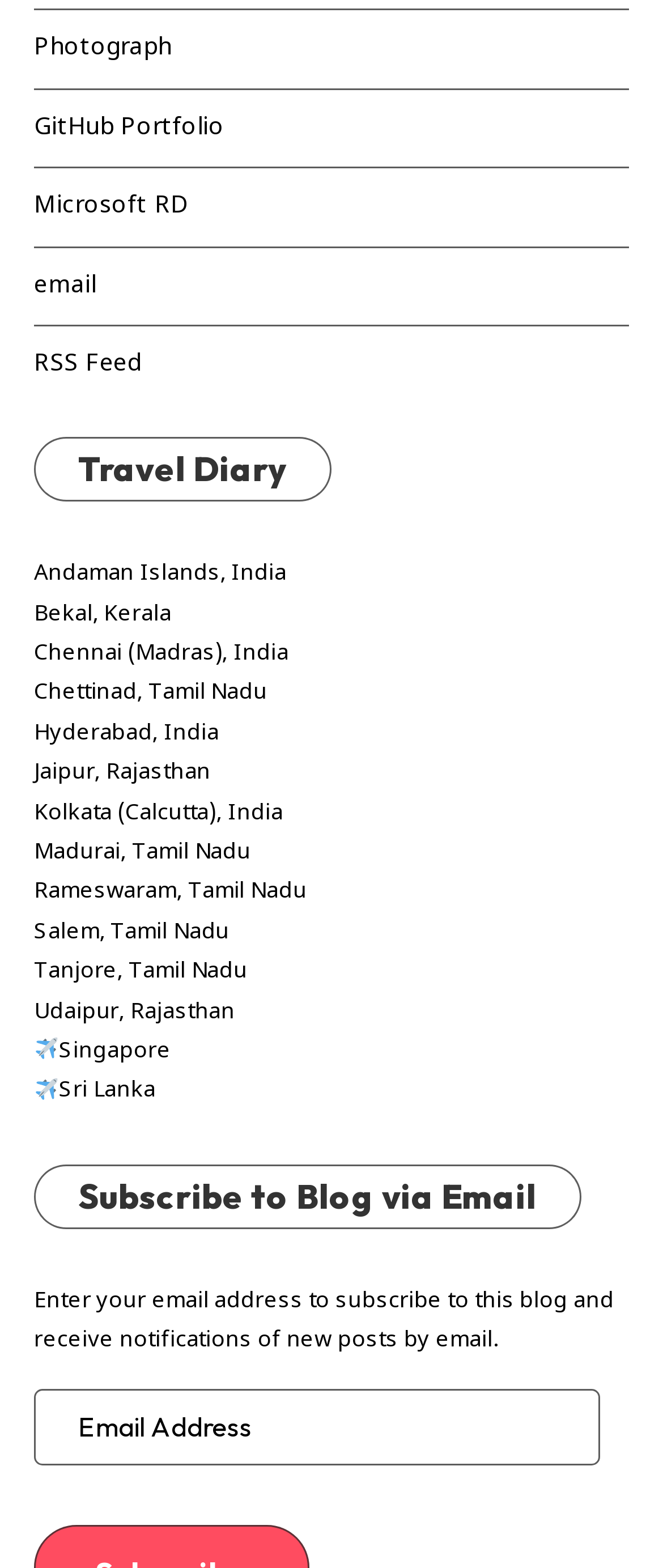Examine the image carefully and respond to the question with a detailed answer: 
What is the symbol used to represent international travel?

The symbol used to represent international travel is '✈️', which is an emoji used to indicate travel to foreign countries, as seen in the links to Singapore and Sri Lanka.